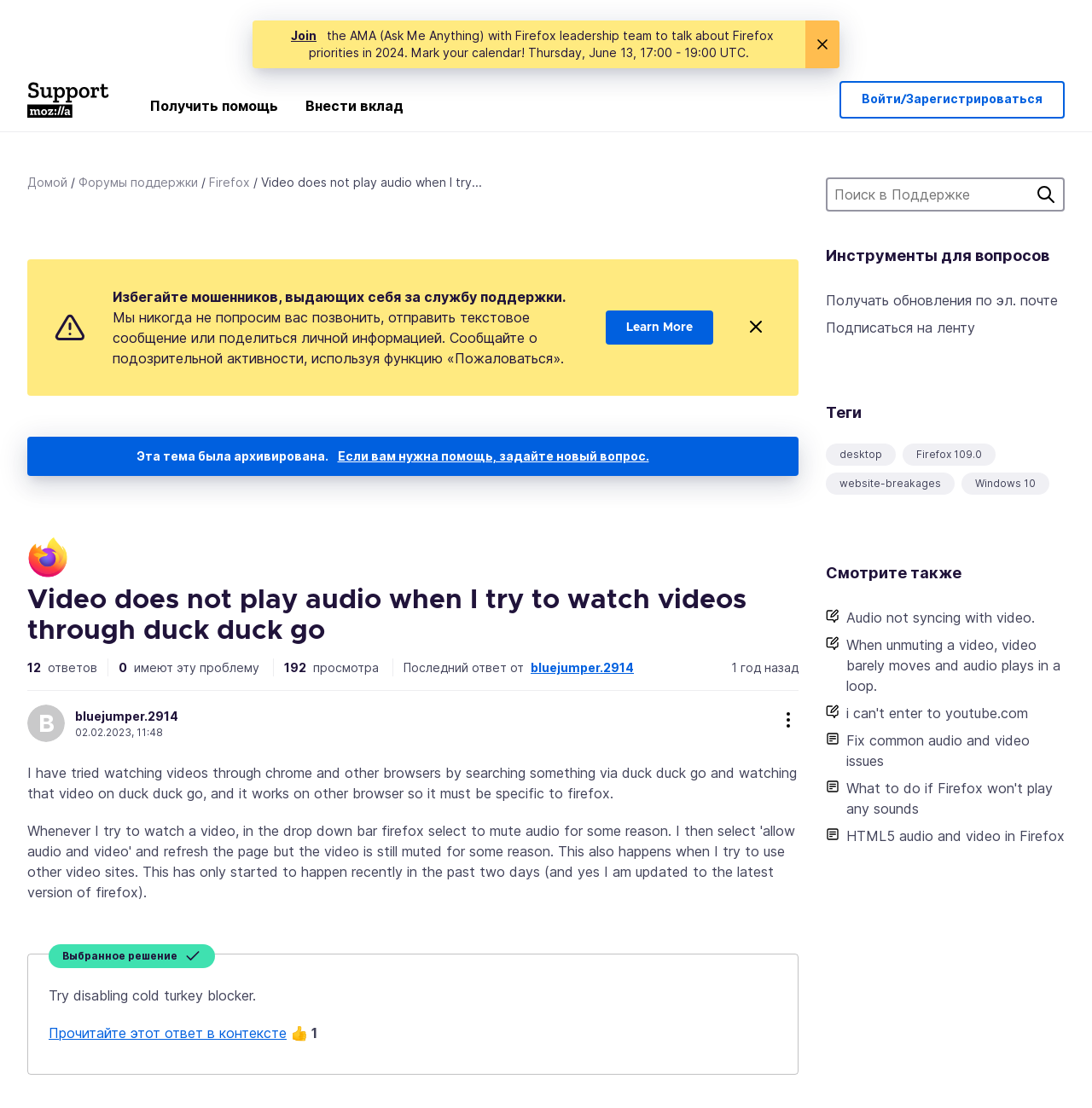Provide the bounding box coordinates, formatted as (top-left x, top-left y, bottom-right x, bottom-right y), with all values being floating point numbers between 0 and 1. Identify the bounding box of the UI element that matches the description: alt="Mozilla Support Logo"

[0.025, 0.074, 0.1, 0.106]